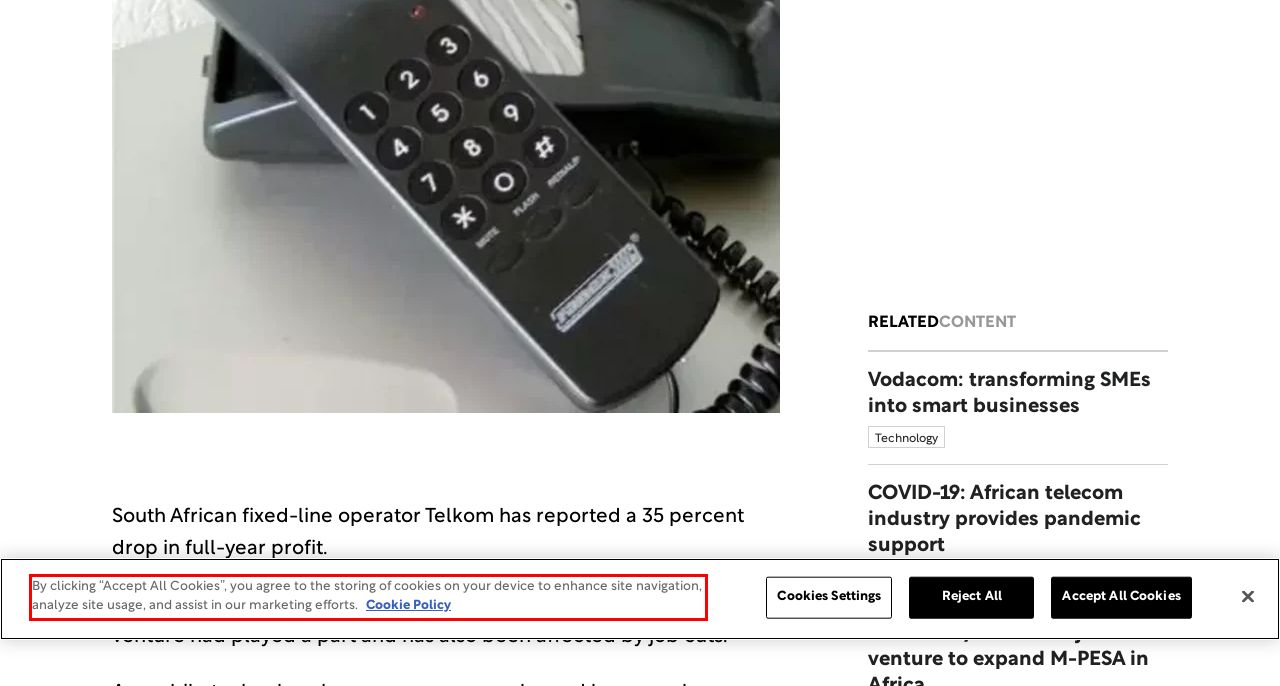Analyze the webpage screenshot and use OCR to recognize the text content in the red bounding box.

By clicking “Accept All Cookies”, you agree to the storing of cookies on your device to enhance site navigation, analyze site usage, and assist in our marketing efforts. Cookie Policy